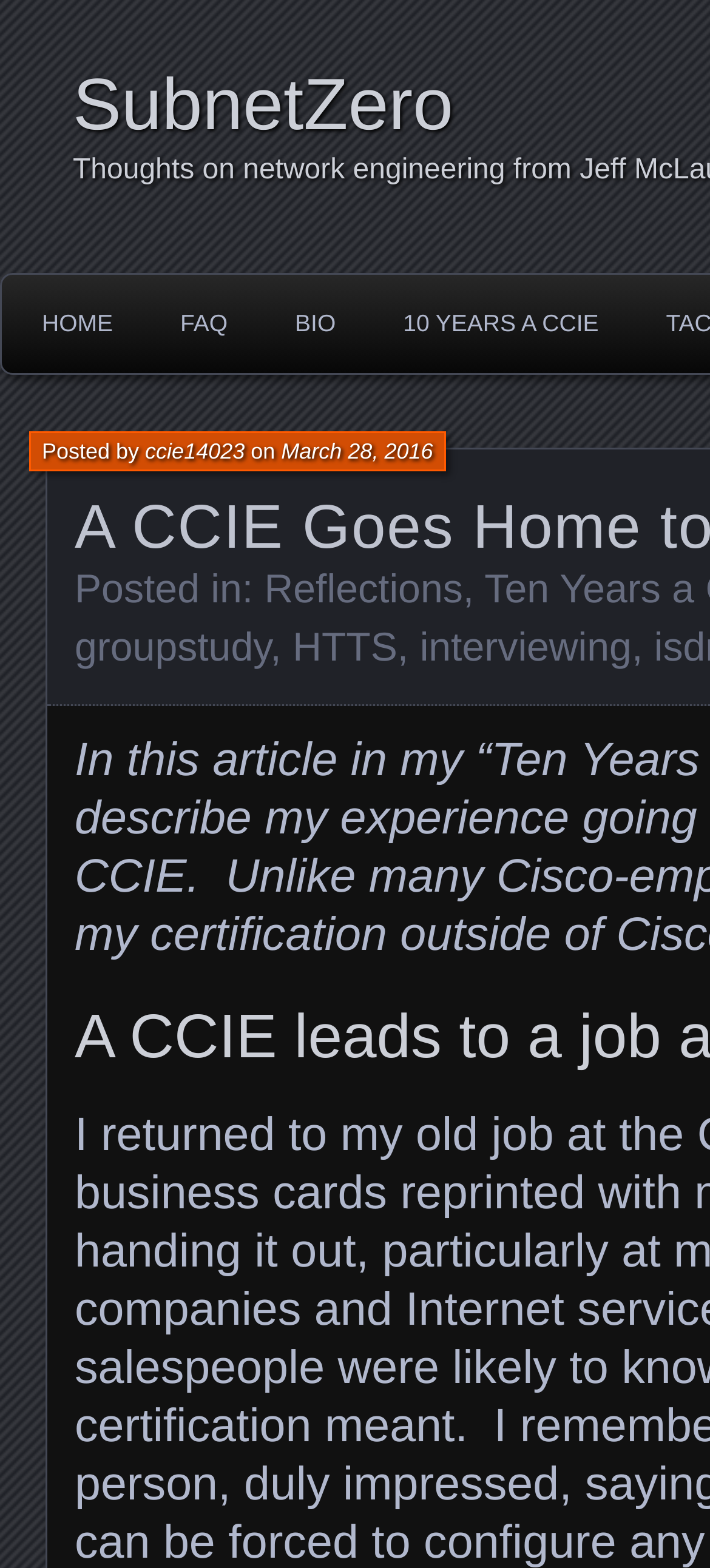Identify the bounding box coordinates of the region that should be clicked to execute the following instruction: "view bio".

[0.377, 0.183, 0.511, 0.23]